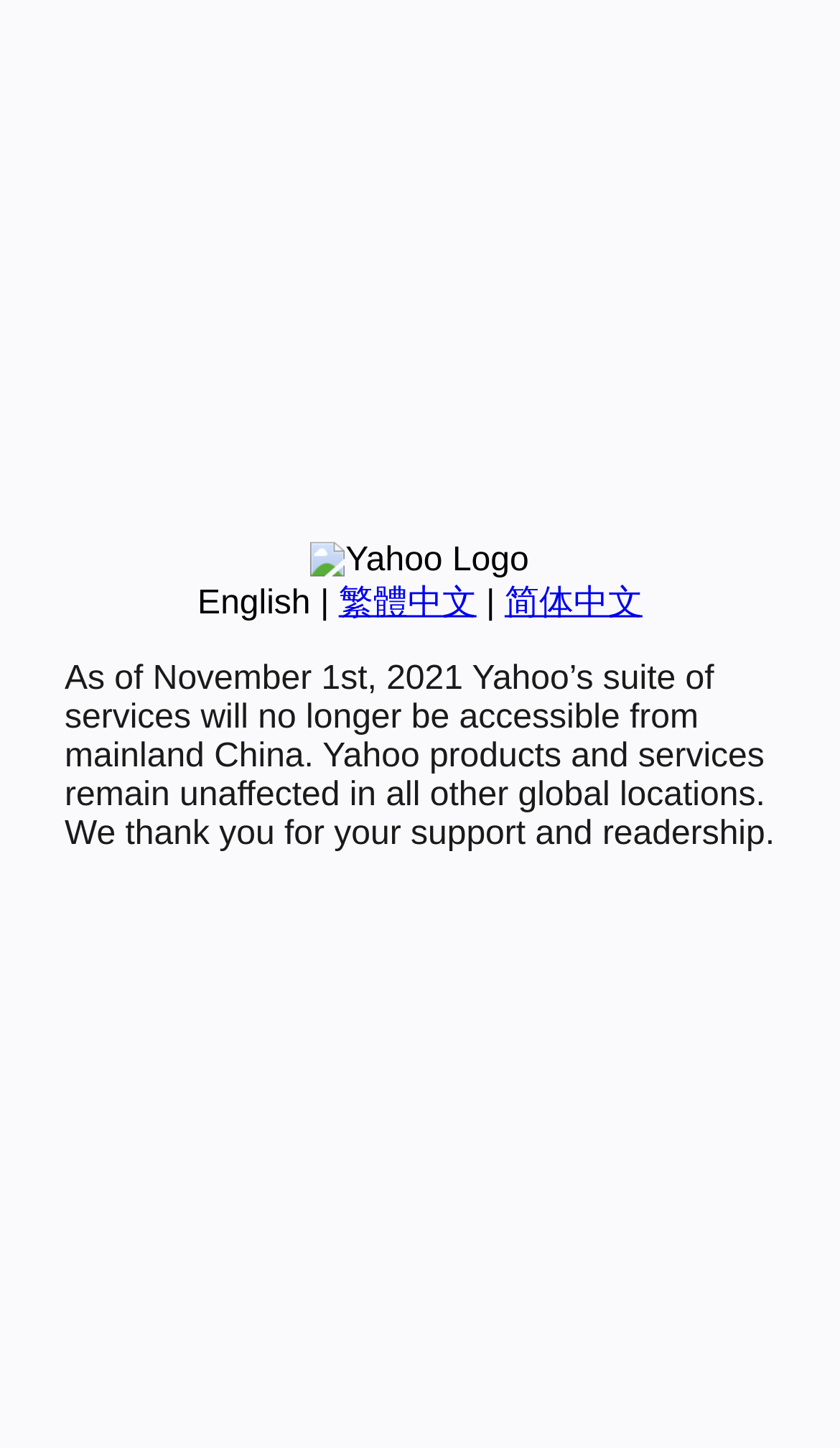Given the element description, predict the bounding box coordinates in the format (top-left x, top-left y, bottom-right x, bottom-right y). Make sure all values are between 0 and 1. Here is the element description: English

[0.235, 0.404, 0.37, 0.429]